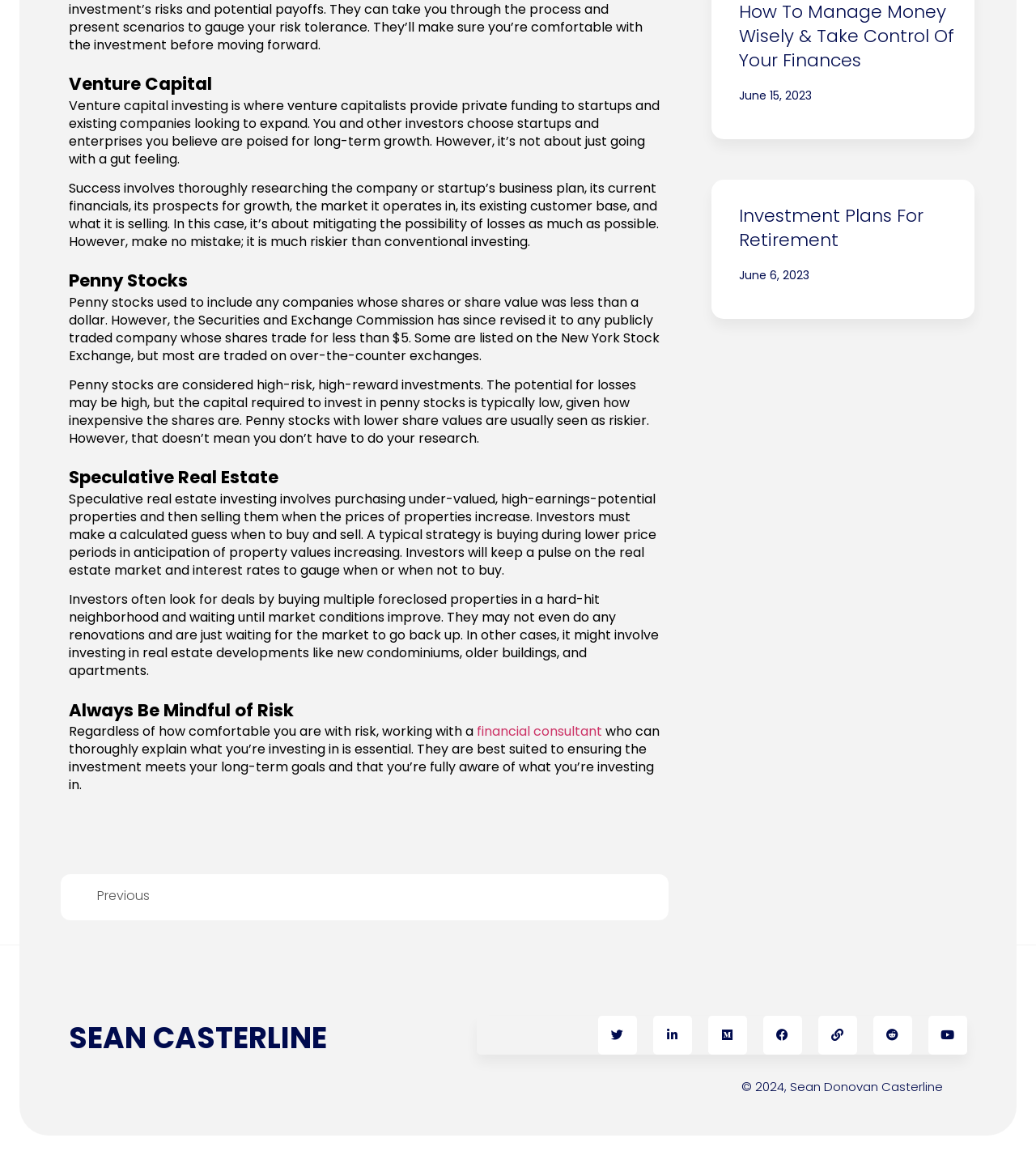Please locate the bounding box coordinates of the element that should be clicked to achieve the given instruction: "Click on 'Twitter'".

[0.577, 0.879, 0.615, 0.913]